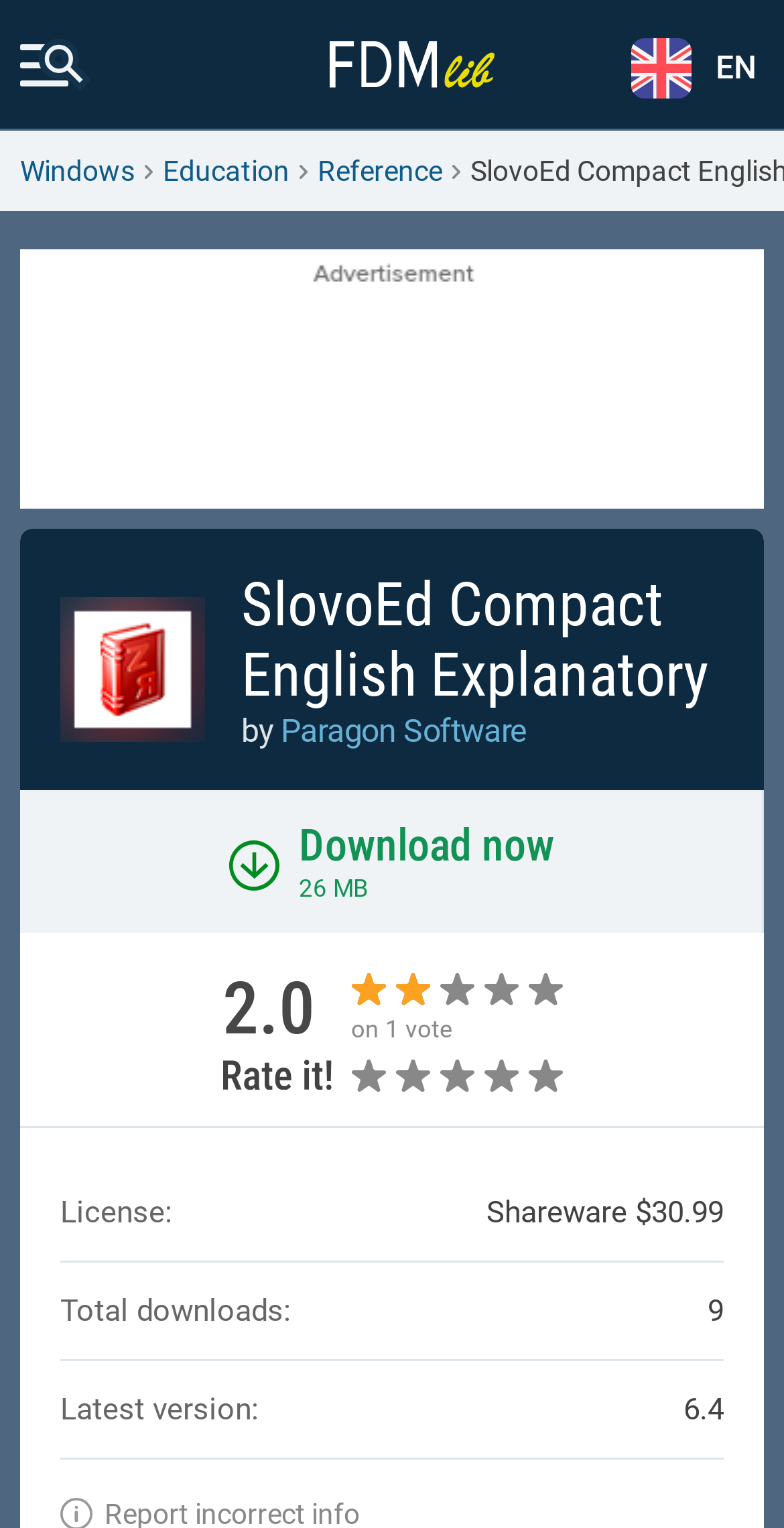Select the bounding box coordinates of the element I need to click to carry out the following instruction: "go to the next page".

None